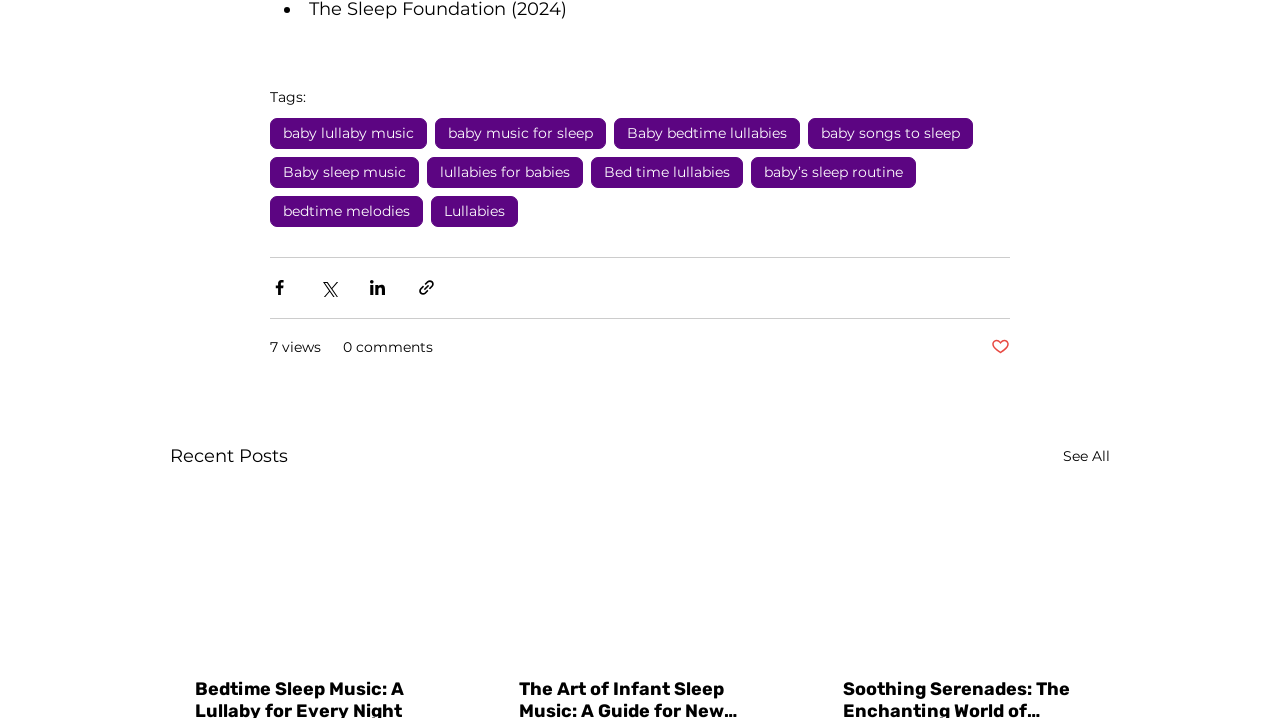Please answer the following question using a single word or phrase: 
What is the purpose of the buttons with images?

Sharing